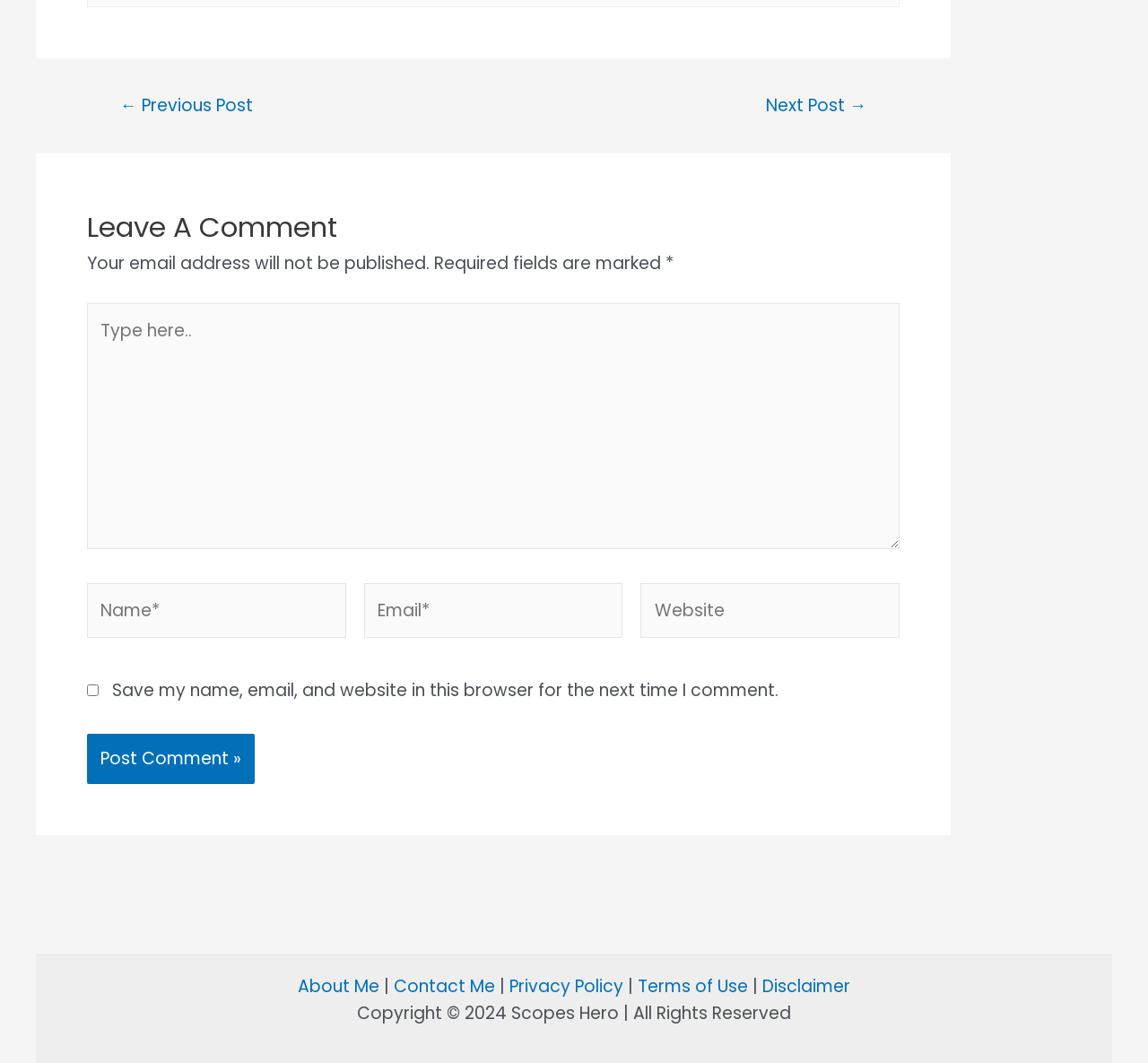Provide a brief response in the form of a single word or phrase:
What is the purpose of the 'Leave A Comment' section?

To leave a comment